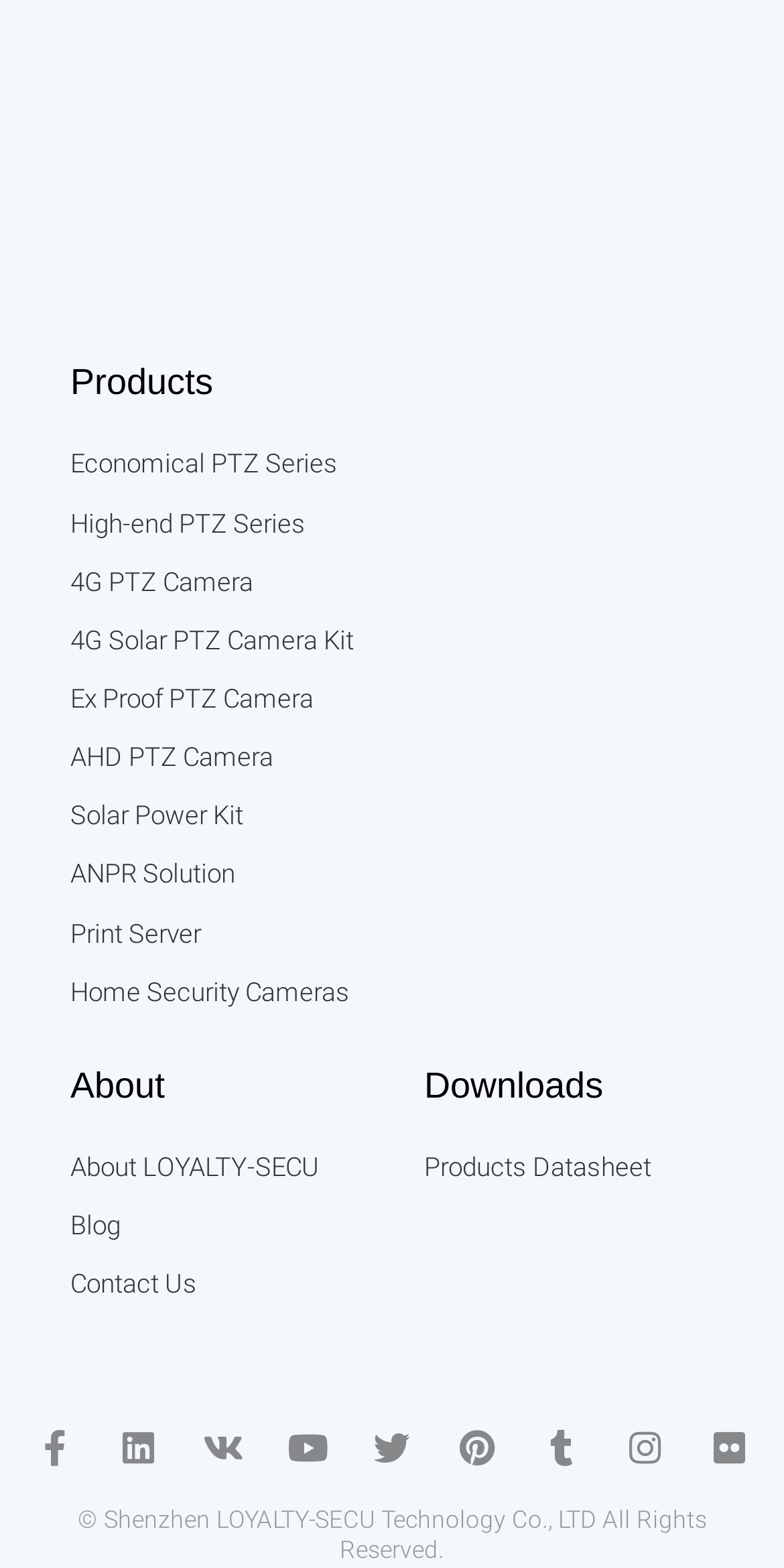How many social media links are there?
Based on the image, please offer an in-depth response to the question.

I counted the number of links at the bottom of the page with social media icons, which are Facebook, Linkedin, Vk, Youtube, Twitter, Pinterest, Tumblr, Instagram, and Flickr. There are 9 social media links in total.